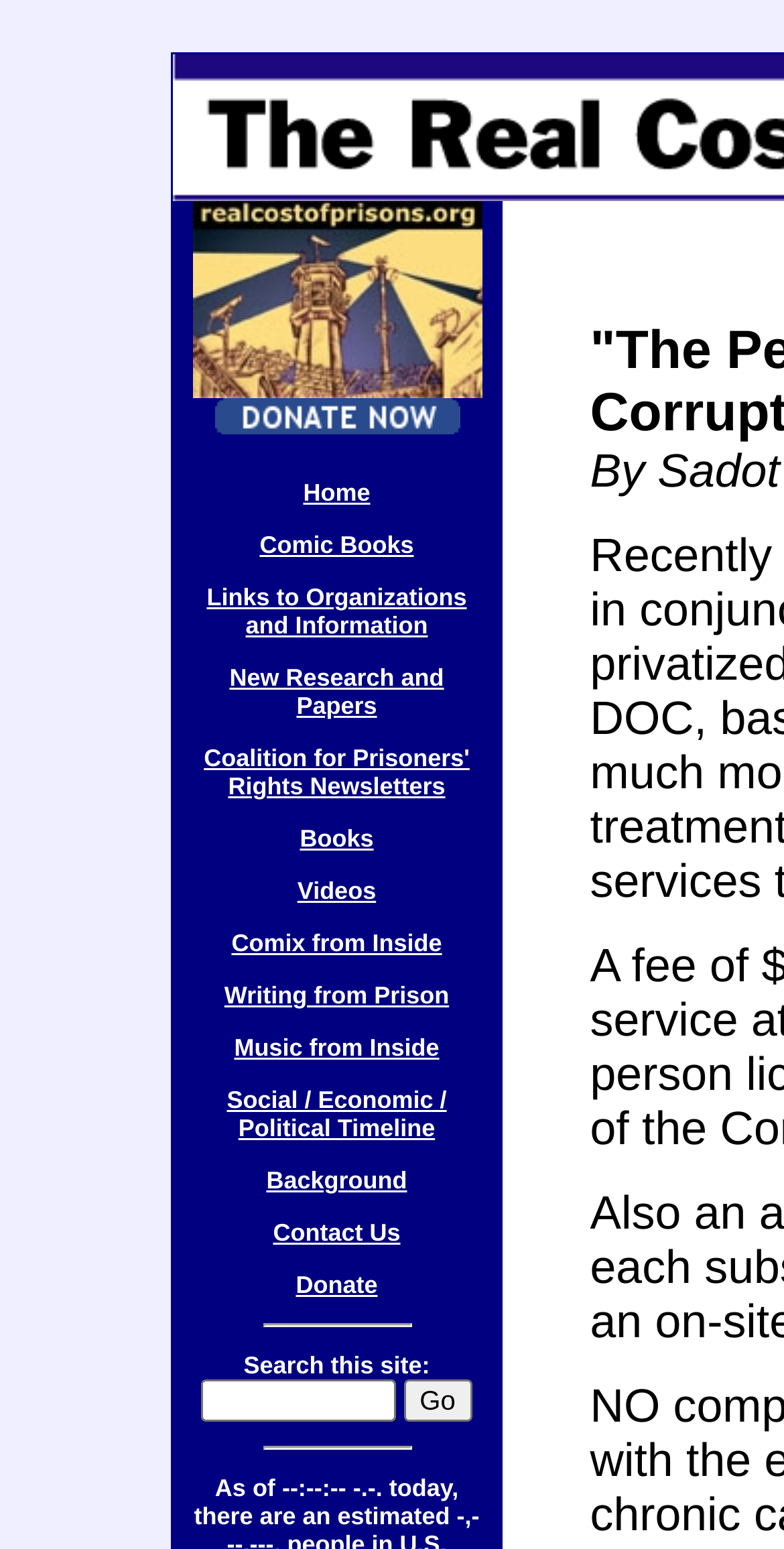What is the last link on the webpage? Refer to the image and provide a one-word or short phrase answer.

Donate